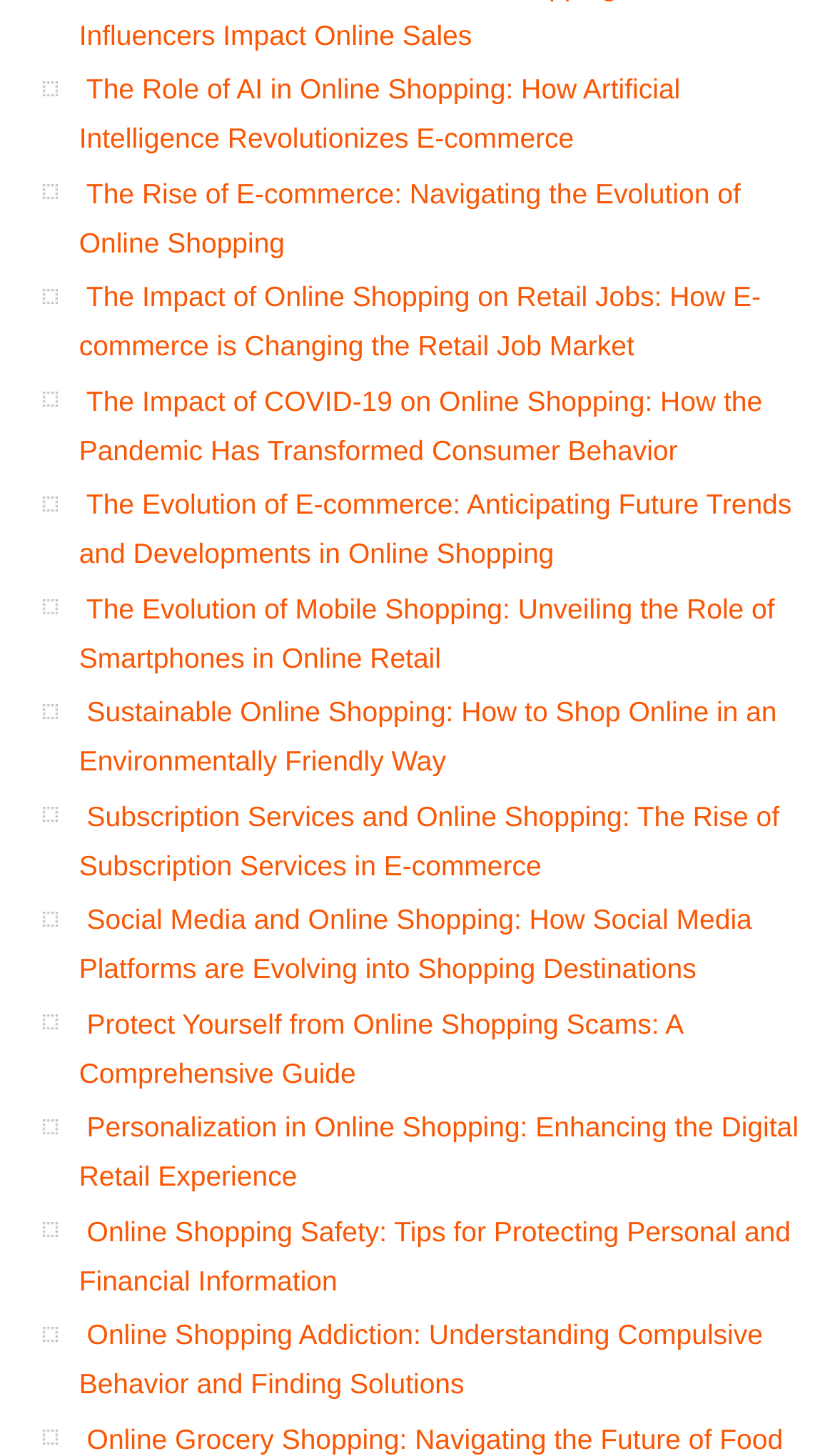Reply to the question with a single word or phrase:
Are there any links about sustainable online shopping?

Yes